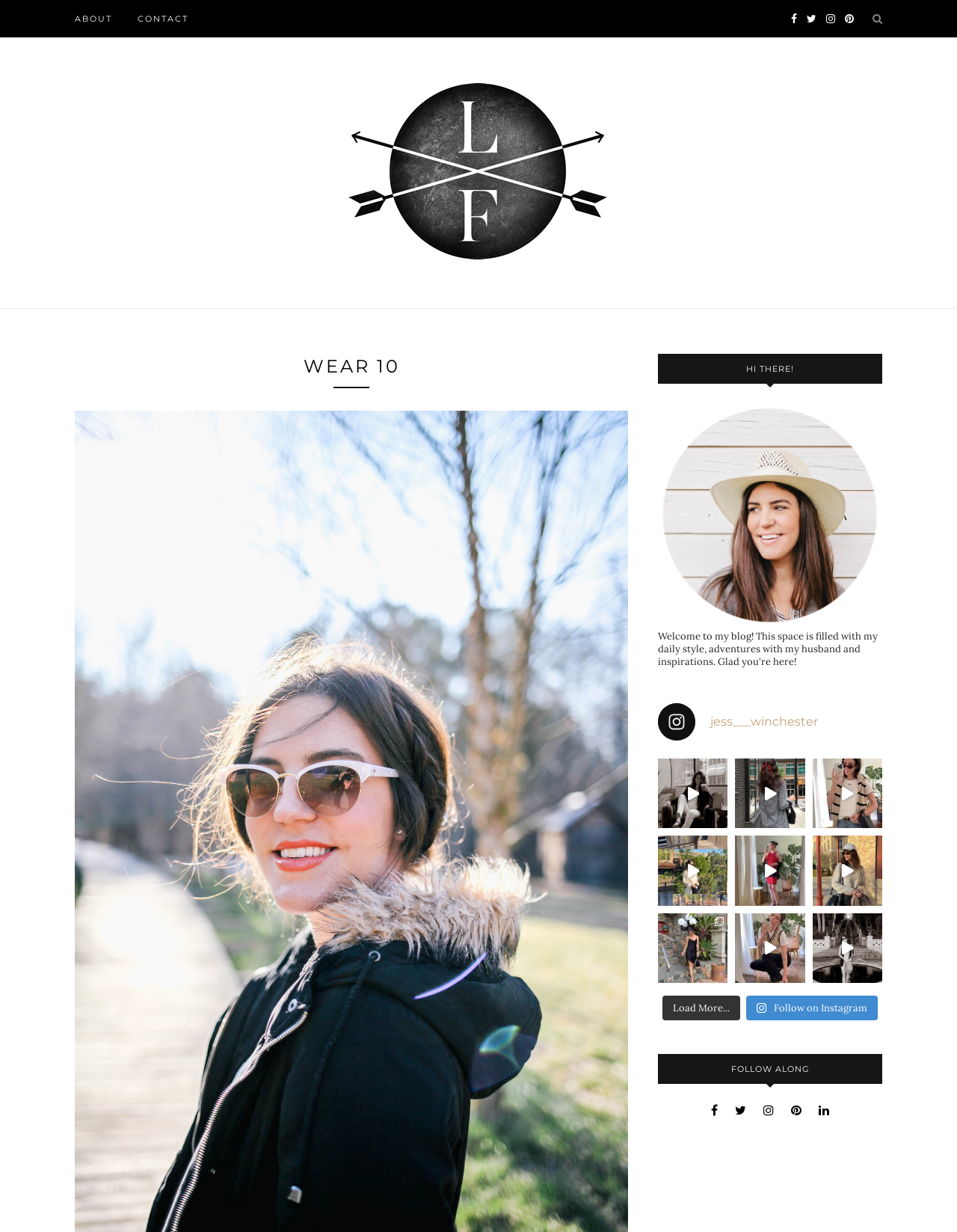Can you identify the bounding box coordinates of the clickable region needed to carry out this instruction: 'Shop on Shopbop.com'? The coordinates should be four float numbers within the range of 0 to 1, stated as [left, top, right, bottom].

[0.754, 0.941, 0.855, 0.963]